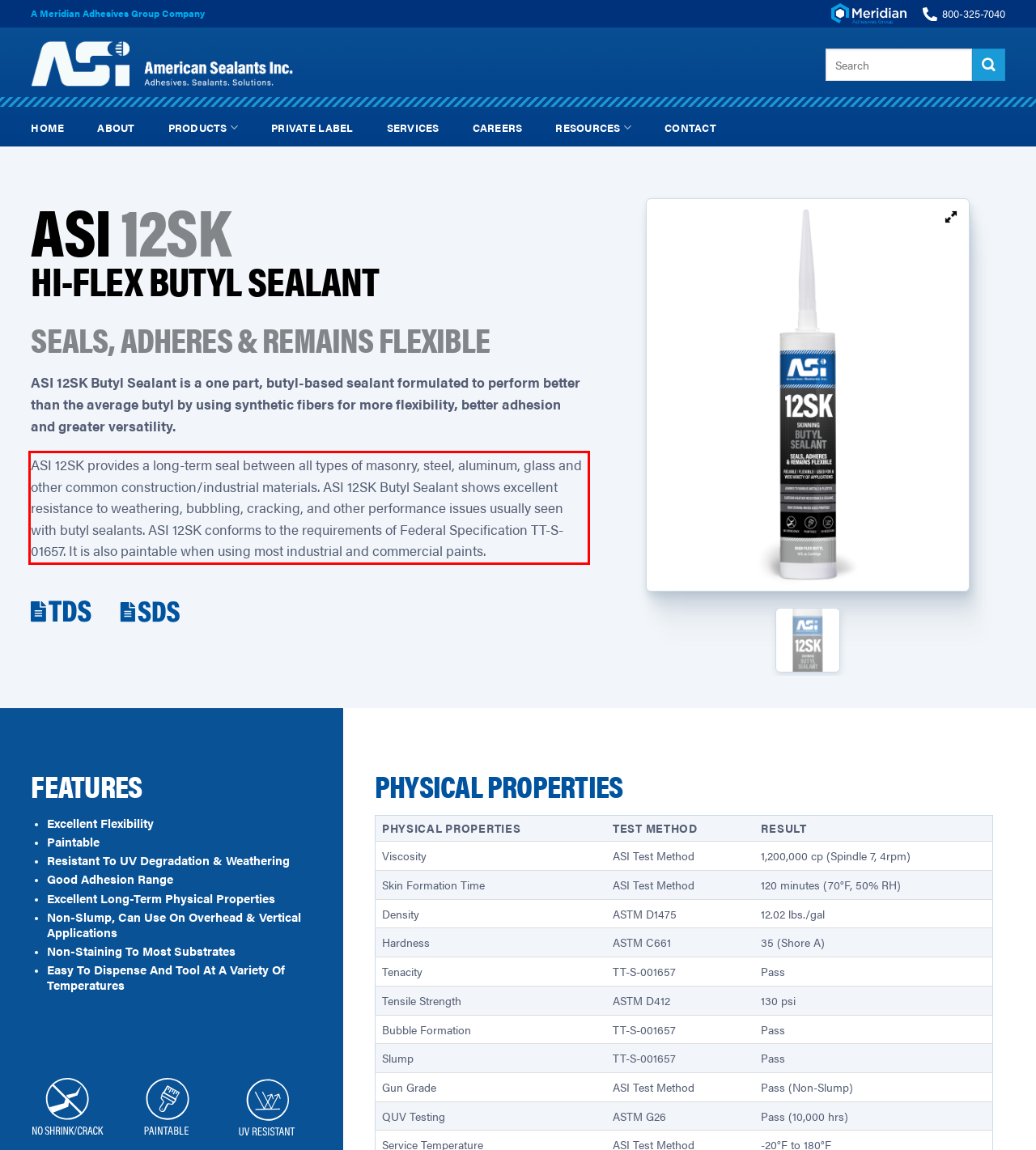There is a UI element on the webpage screenshot marked by a red bounding box. Extract and generate the text content from within this red box.

ASI 12SK provides a long-term seal between all types of masonry, steel, aluminum, glass and other common construction/industrial materials. ASI 12SK Butyl Sealant shows excellent resistance to weathering, bubbling, cracking, and other performance issues usually seen with butyl sealants. ASI 12SK conforms to the requirements of Federal Specification TT-S-01657. It is also paintable when using most industrial and commercial paints.